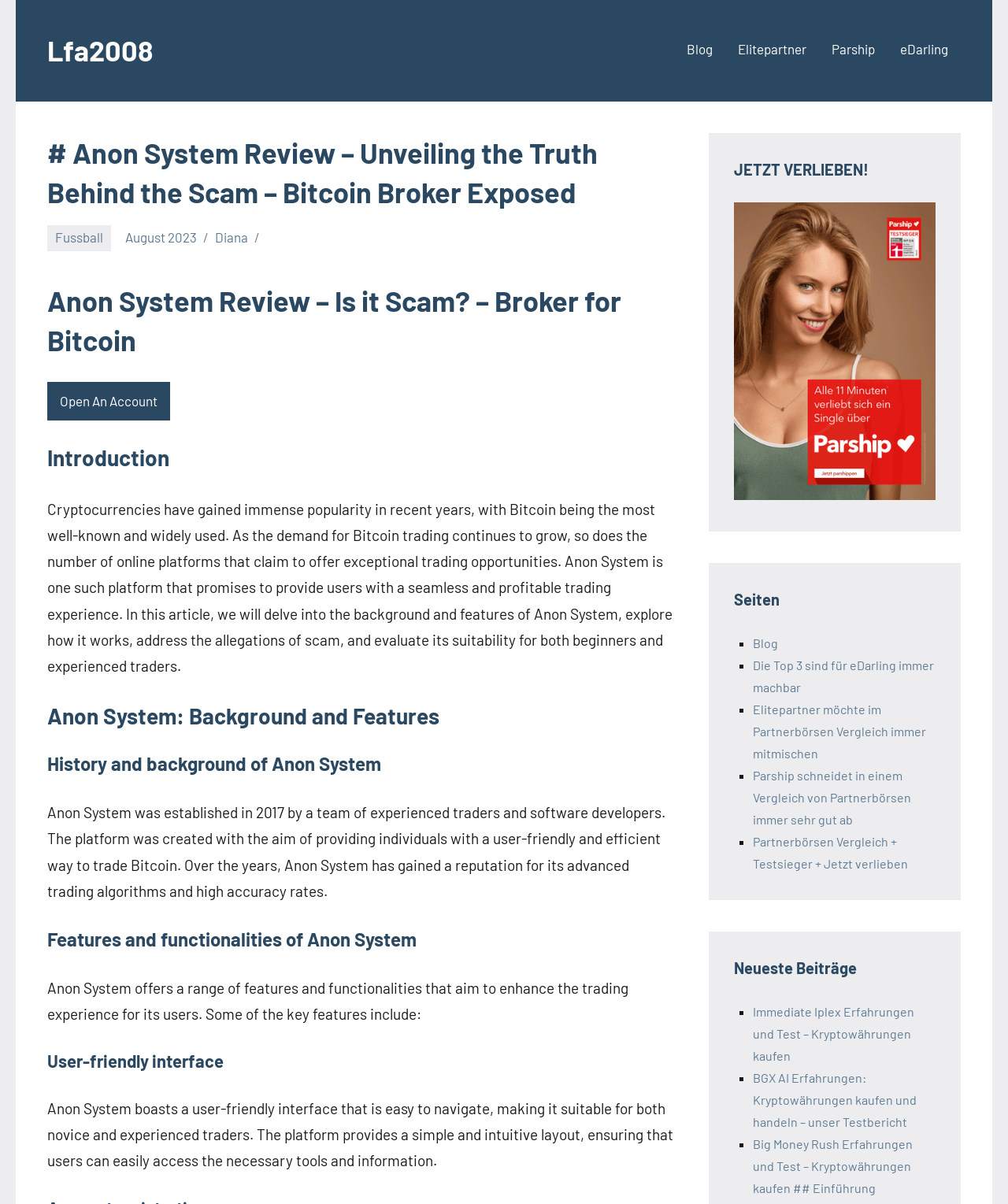Please find the main title text of this webpage.

# Anon System Review – Unveiling the Truth Behind the Scam – Bitcoin Broker Exposed